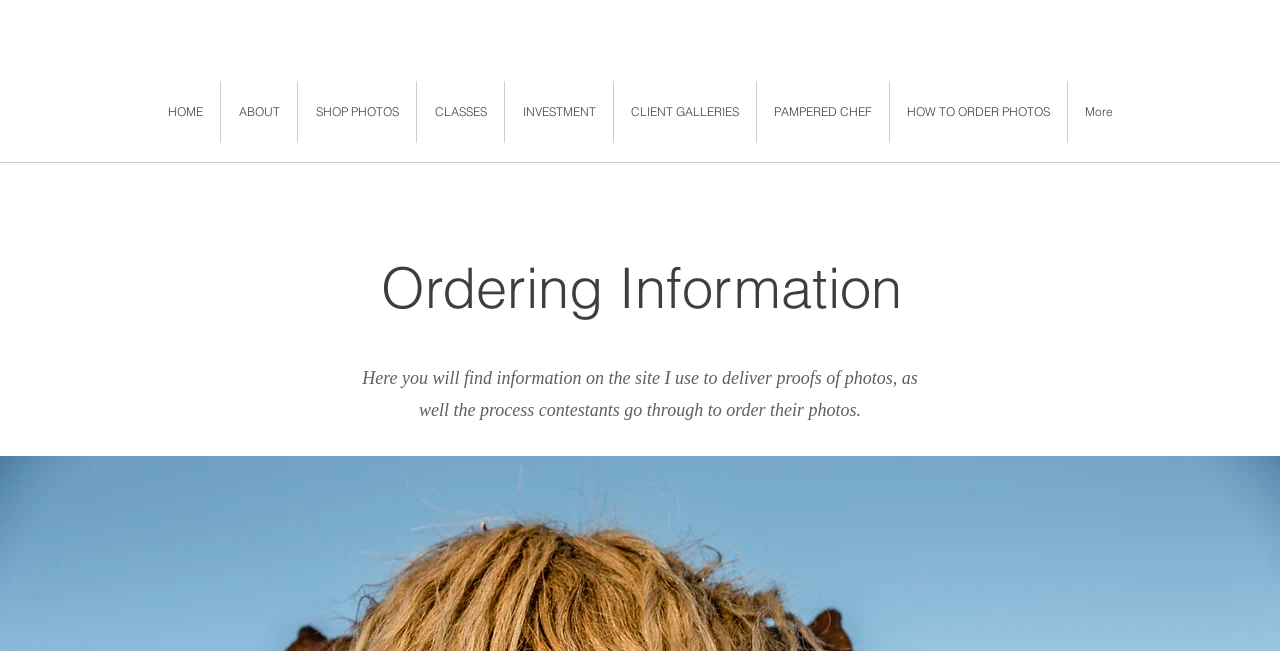Give a detailed account of the webpage's layout and content.

The webpage is about ordering information for photos, specifically related to M. Photos. At the top, there is a navigation menu with 8 links: HOME, ABOUT, SHOP PHOTOS, CLASSES, INVESTMENT, CLIENT GALLERIES, PAMPERED CHEF, and HOW TO ORDER PHOTOS. These links are aligned horizontally, taking up most of the top section of the page.

Below the navigation menu, there is a heading that reads "Ordering Information". This heading is centered near the top of the page. Underneath the heading, there is a paragraph of text that explains the purpose of the page, which is to provide information on the site used to deliver photo proofs and the process of ordering photos.

There are no images on the page. The overall content is text-based, with a focus on providing information about the ordering process.